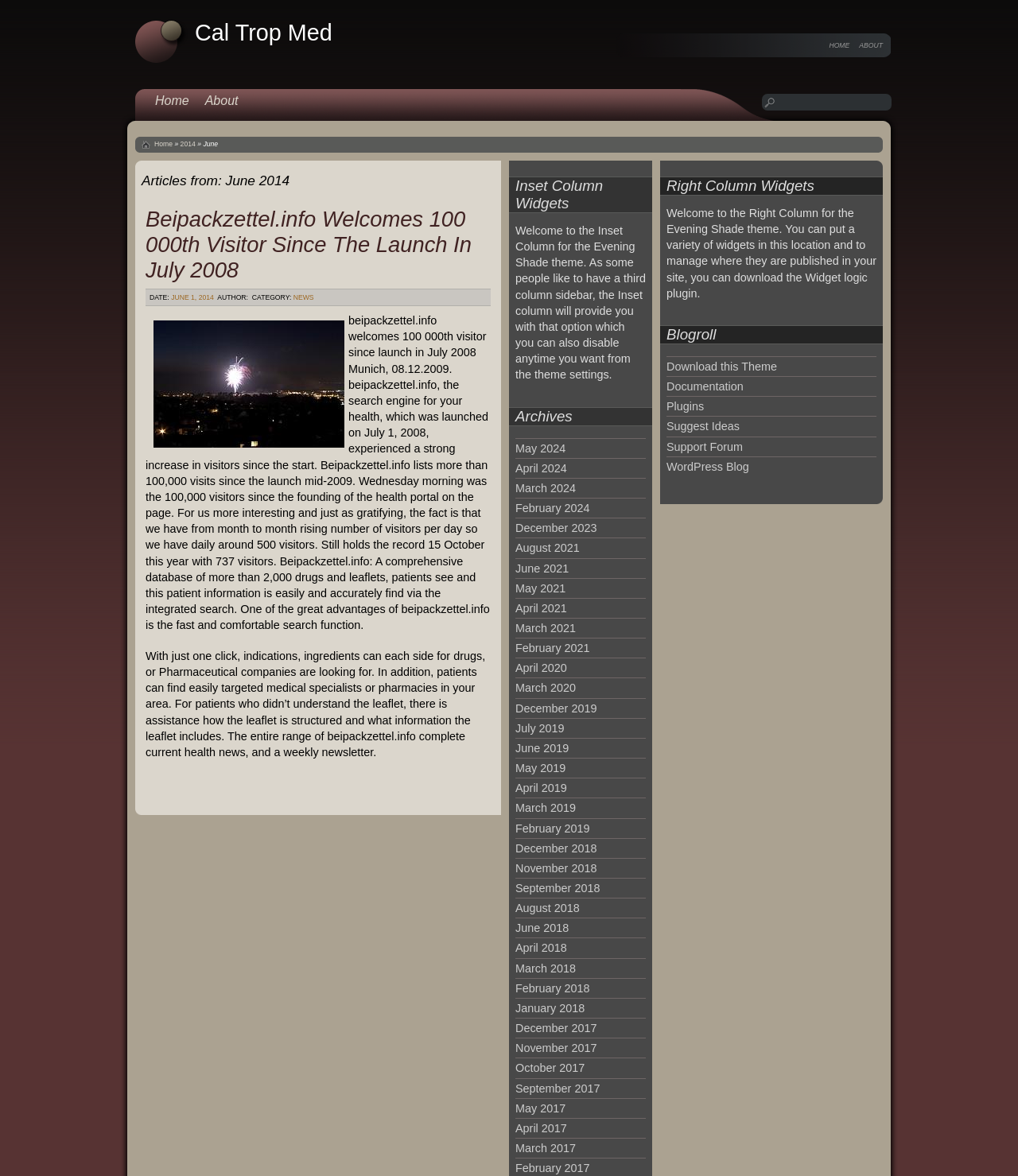Find the main header of the webpage and produce its text content.

Cal Trop Med